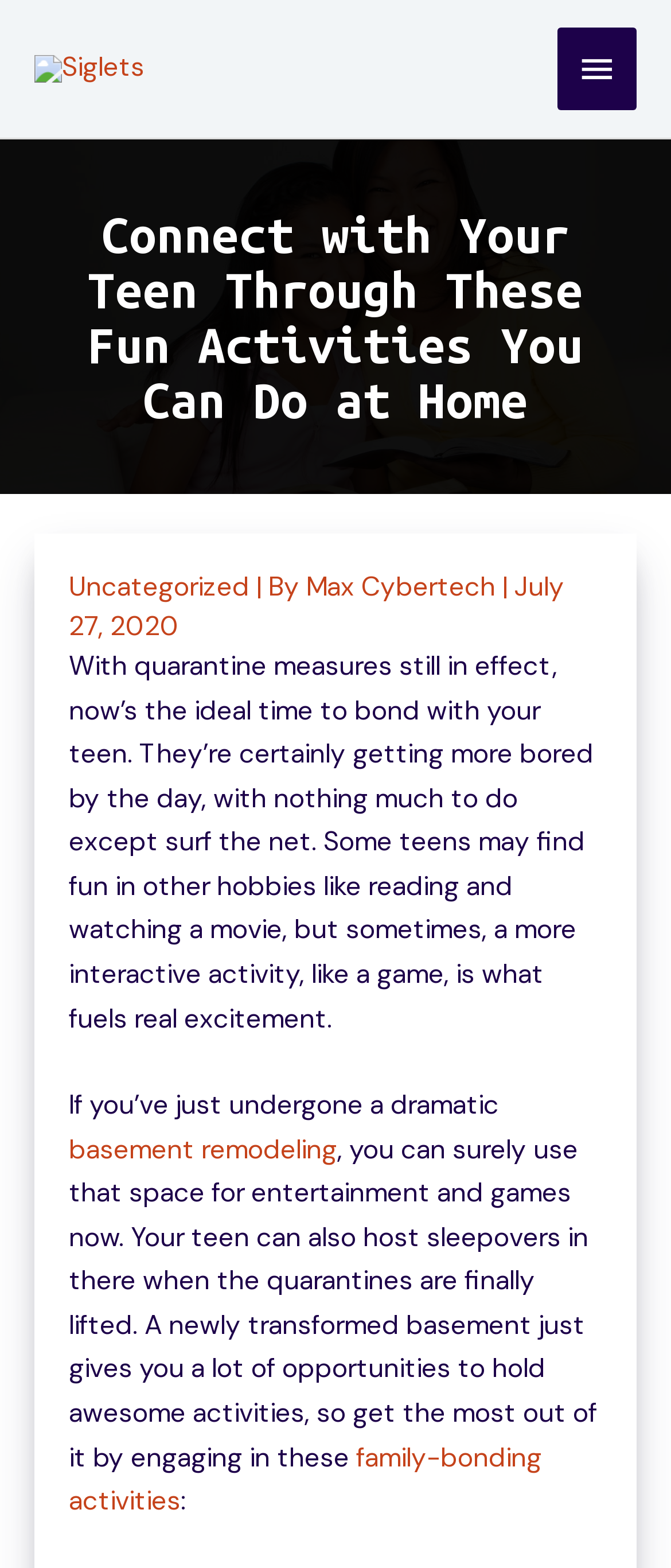Give a one-word or short phrase answer to this question: 
What is the purpose of the basement remodeling?

For entertainment and games